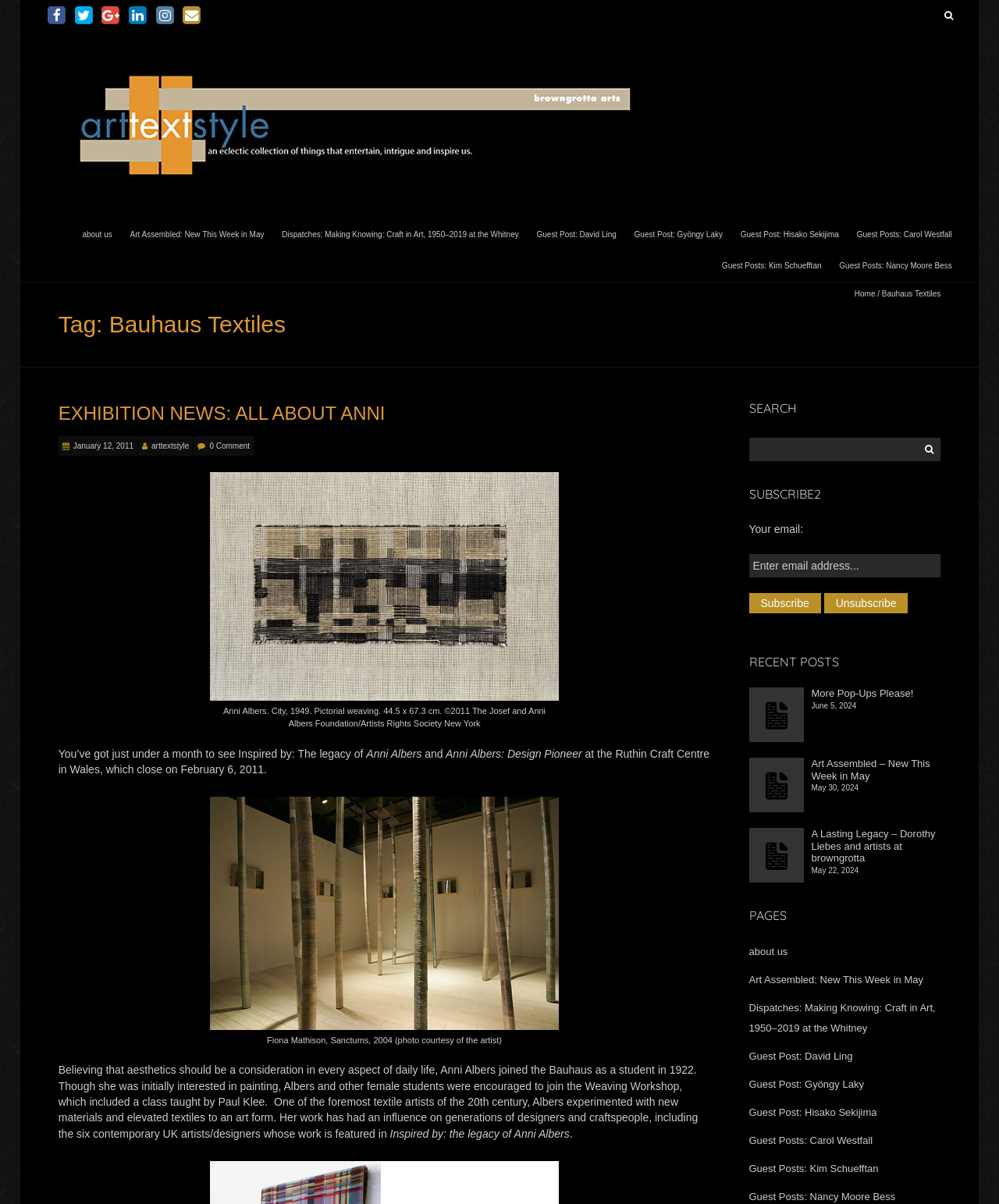Could you locate the bounding box coordinates for the section that should be clicked to accomplish this task: "Subscribe to the newsletter".

[0.75, 0.46, 0.942, 0.479]